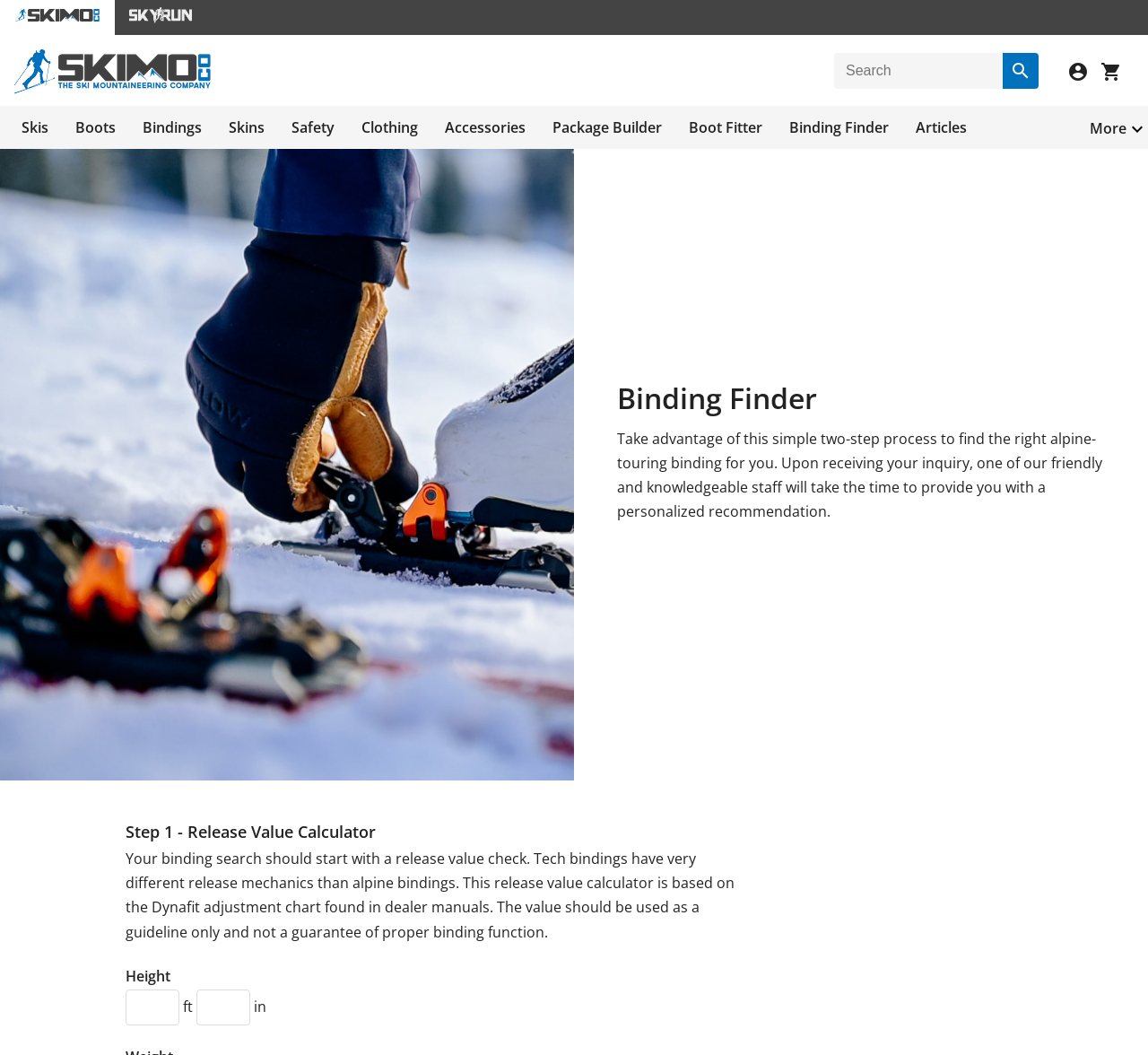Please give a succinct answer to the question in one word or phrase:
What is the first step in finding the right alpine-touring binding?

Release Value Calculator